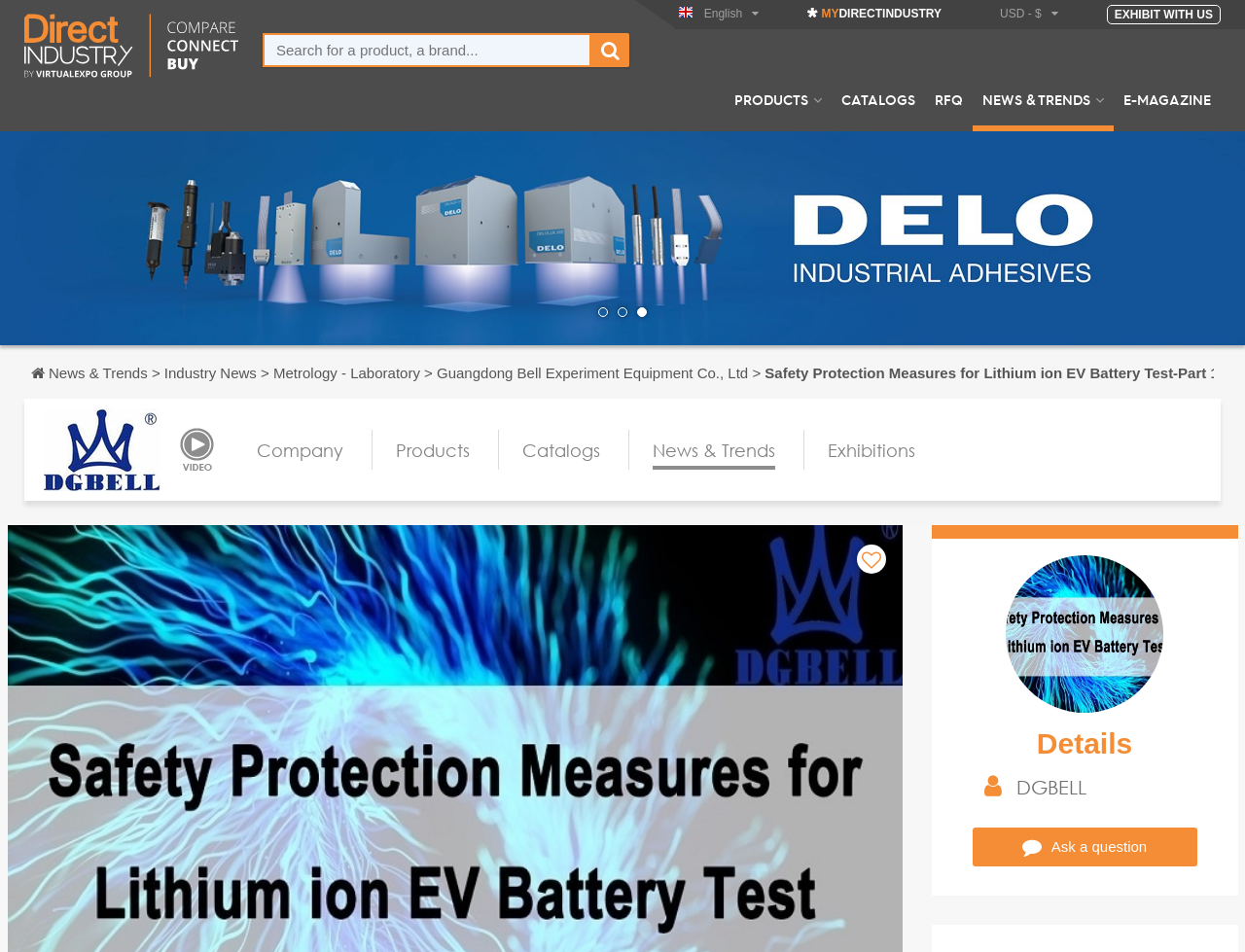Locate the bounding box coordinates of the element to click to perform the following action: 'Search'. The coordinates should be given as four float values between 0 and 1, in the form of [left, top, right, bottom].

None